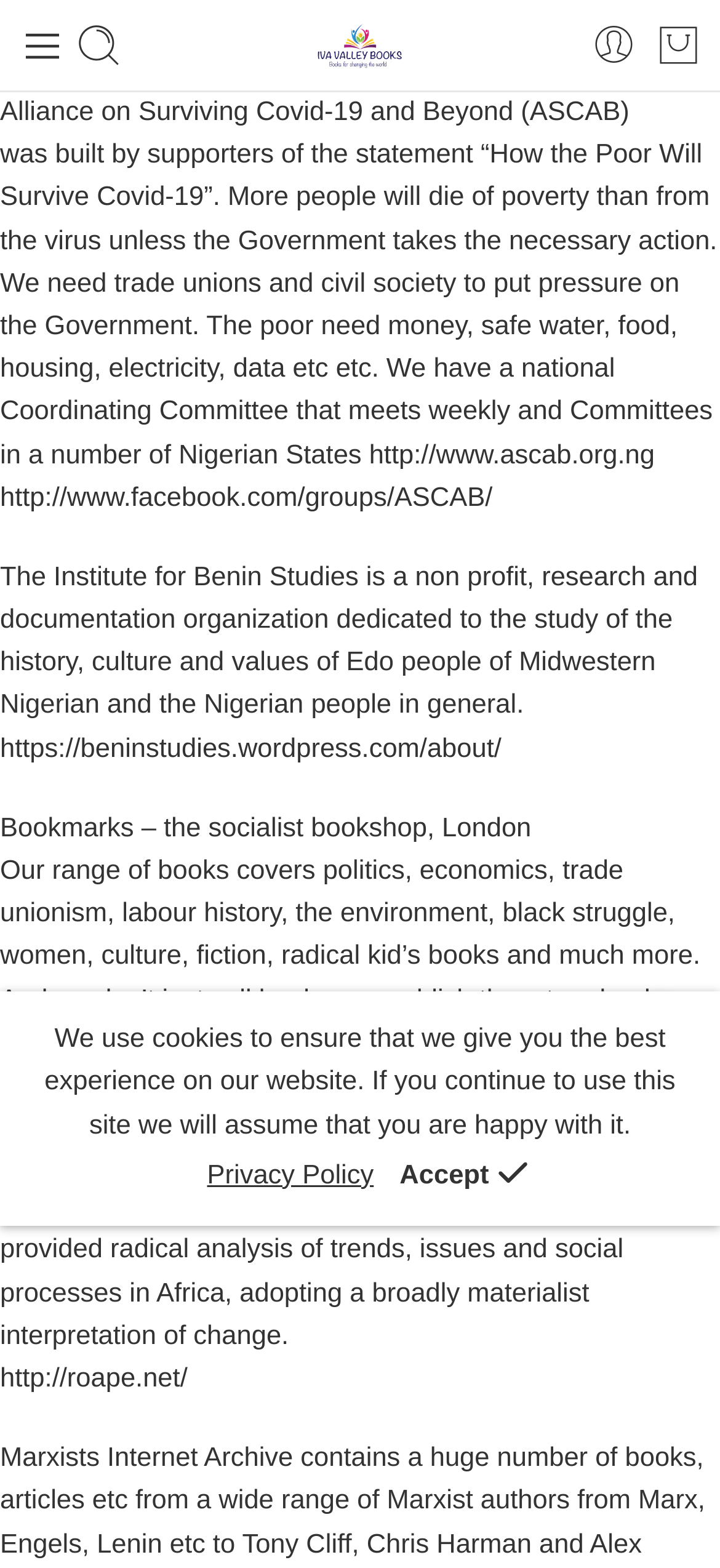Please pinpoint the bounding box coordinates for the region I should click to adhere to this instruction: "Go to the Bookmarks socialist bookshop website".

[0.0, 0.71, 0.564, 0.729]